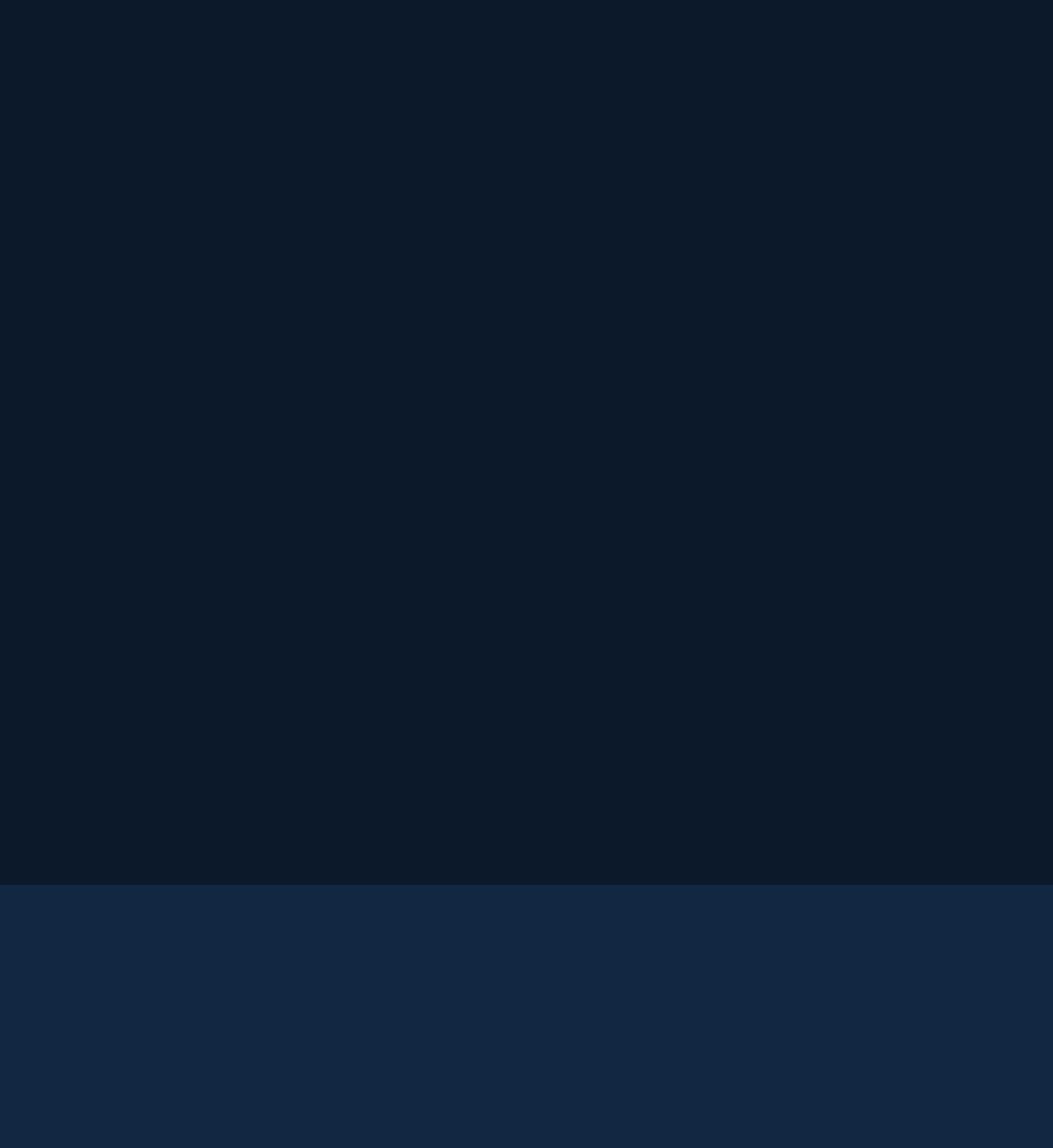Answer the question using only a single word or phrase: 
What state is the Meridian location in?

Idaho